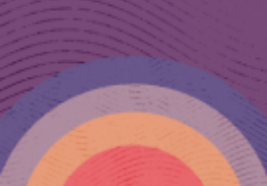What is the aesthetic of the artwork?
Using the picture, provide a one-word or short phrase answer.

Modern and playful